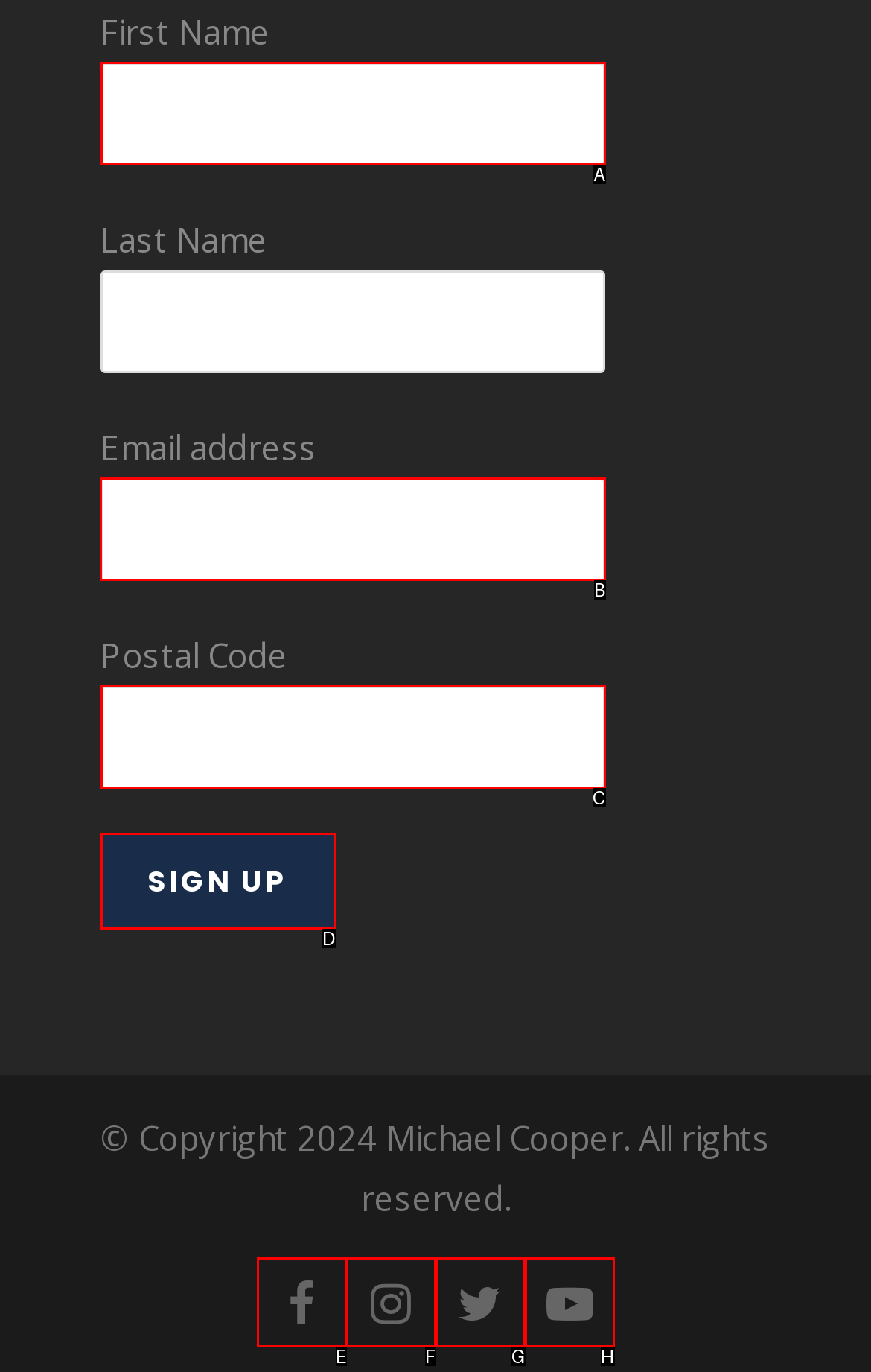Point out the letter of the HTML element you should click on to execute the task: Enter email address
Reply with the letter from the given options.

B